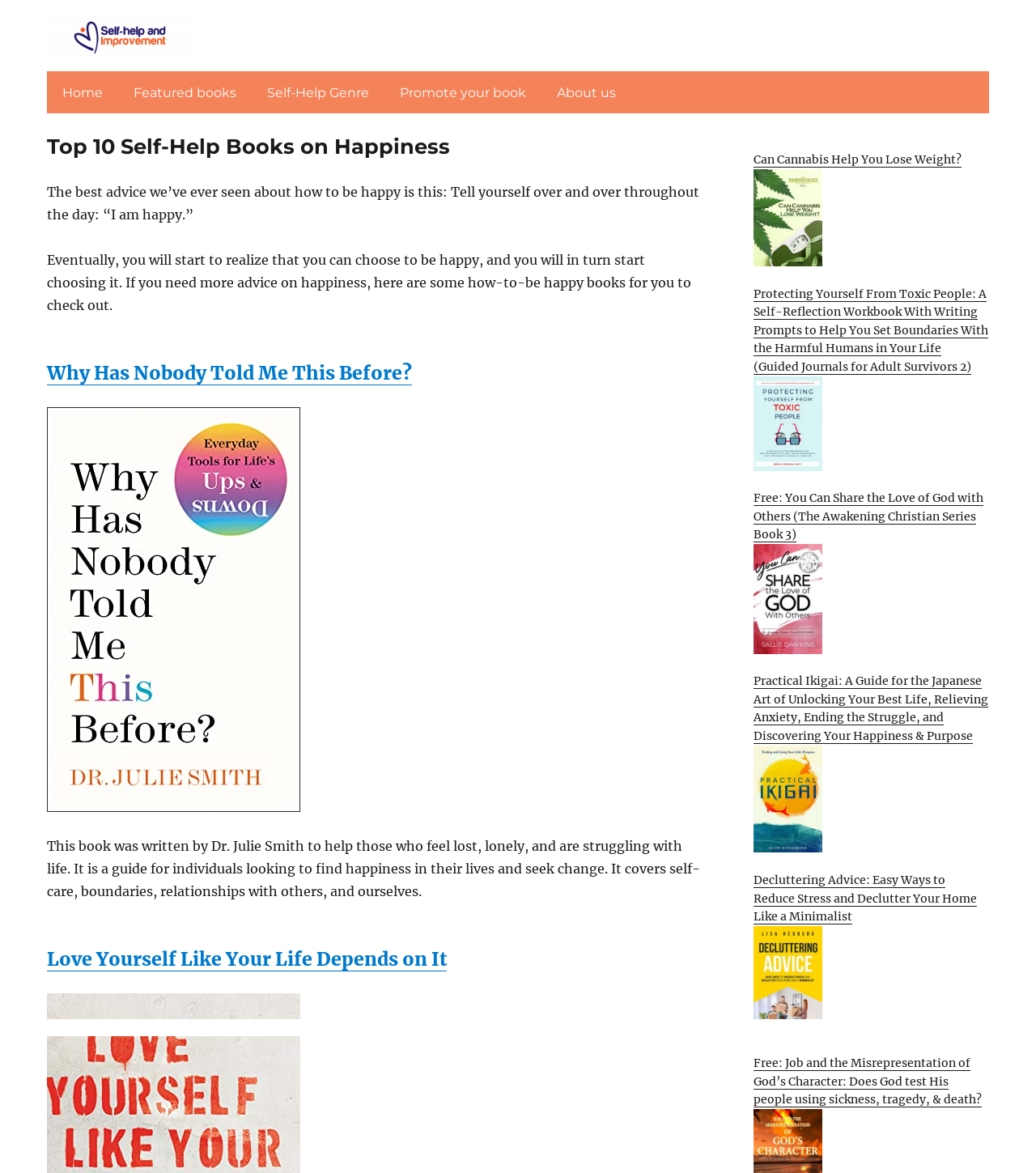What is the genre of the books listed on this page?
Using the image as a reference, deliver a detailed and thorough answer to the question.

I noticed that the page is categorized under 'Self-Help Genre' in the navigation menu, and the books listed are all related to self-help and happiness, so I concluded that the genre of the books is Self-Help.